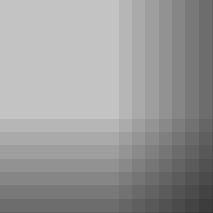What is the purpose of the visual content?
Provide a detailed and well-explained answer to the question.

The caption suggests that the visual is part of a broader content aimed at basketball lovers, possibly highlighting exercises or techniques that enhance performance on the court, implying that the purpose is to improve basketball skills.